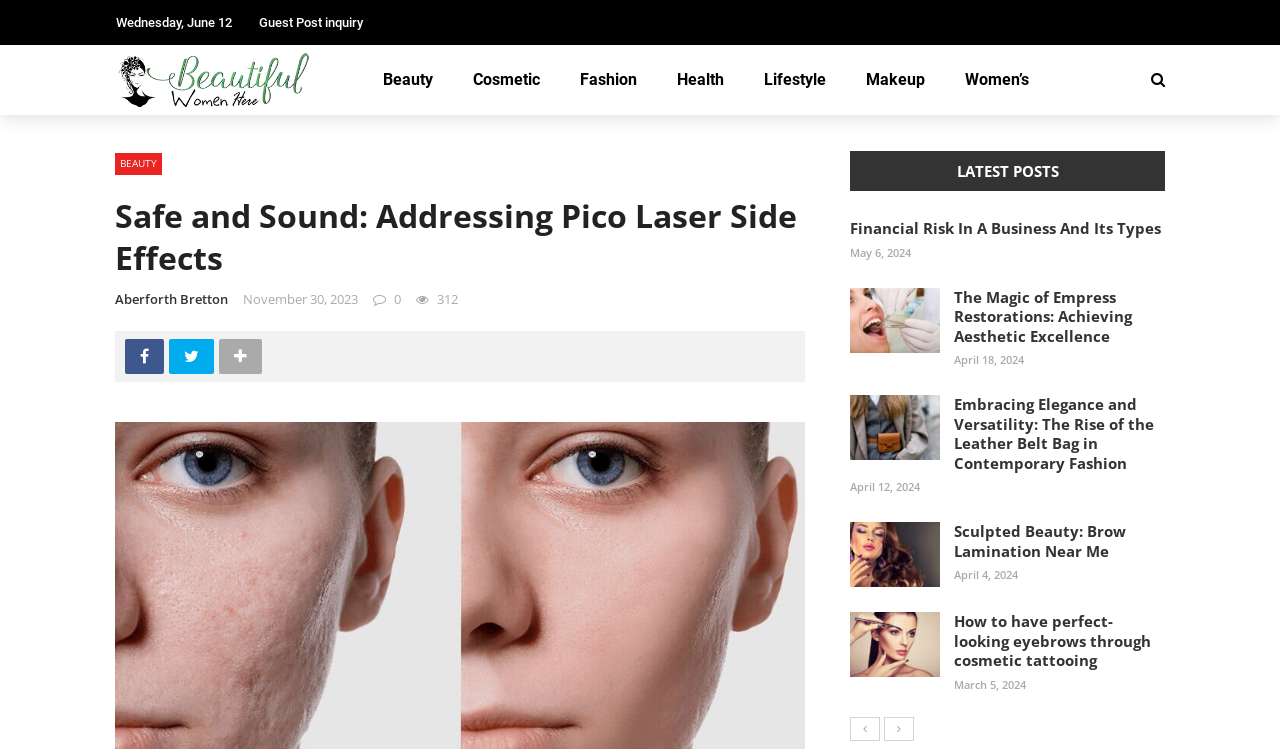Analyze the image and answer the question with as much detail as possible: 
What is the purpose of the links 'Previous' and 'Next'?

I found the links 'Previous' and 'Next' at the bottom of the page, and they are likely used for pagination, allowing users to navigate to previous or next pages of posts.